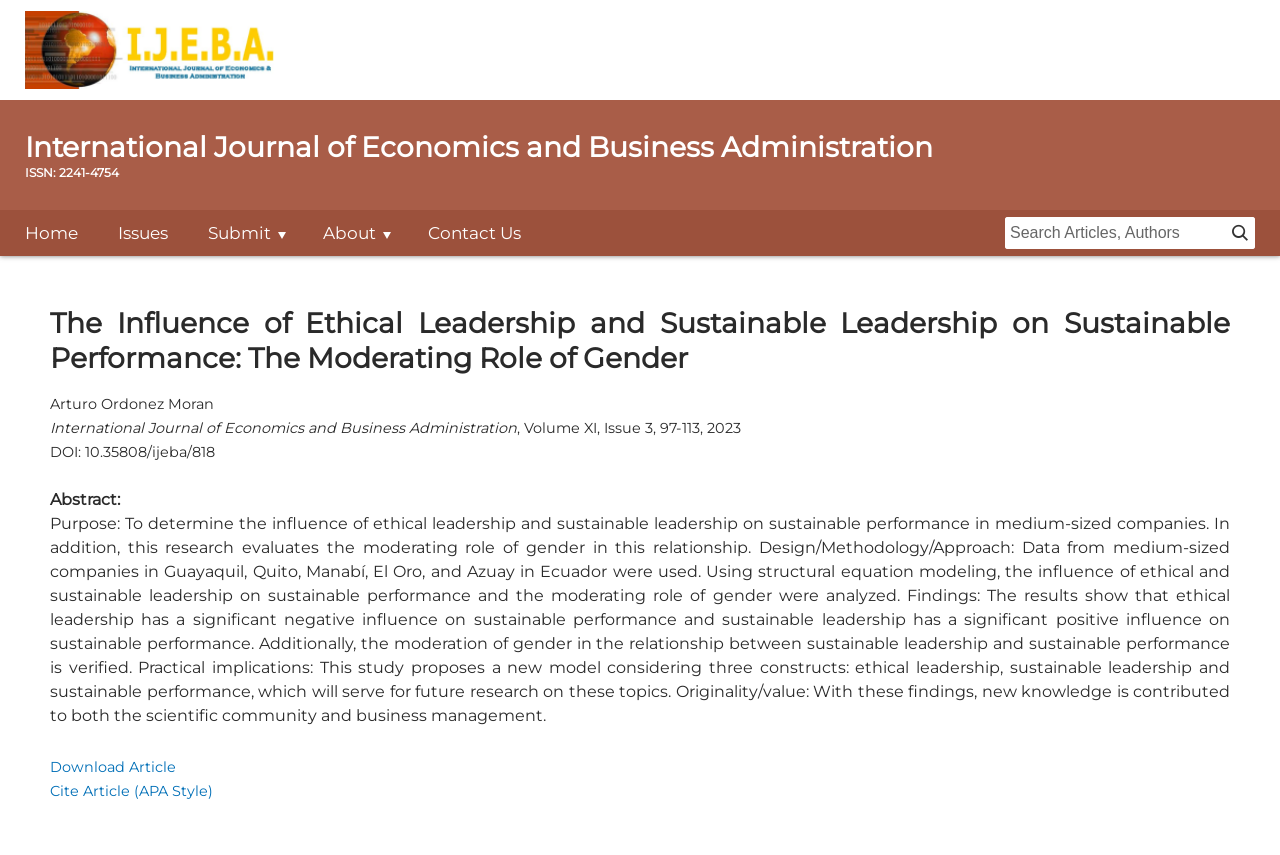Identify the bounding box coordinates of the area you need to click to perform the following instruction: "go to home page".

[0.727, 0.117, 1.0, 0.17]